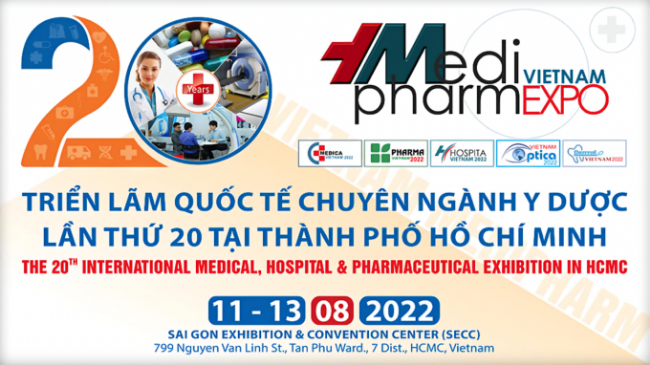Using details from the image, please answer the following question comprehensively:
What is the significance of the '20 Years' emblem?

The '20 Years' emblem on the banner is likely indicating that the Vietnam Medi-Pharm Expo is celebrating its 20th anniversary, which is a significant milestone for the event.